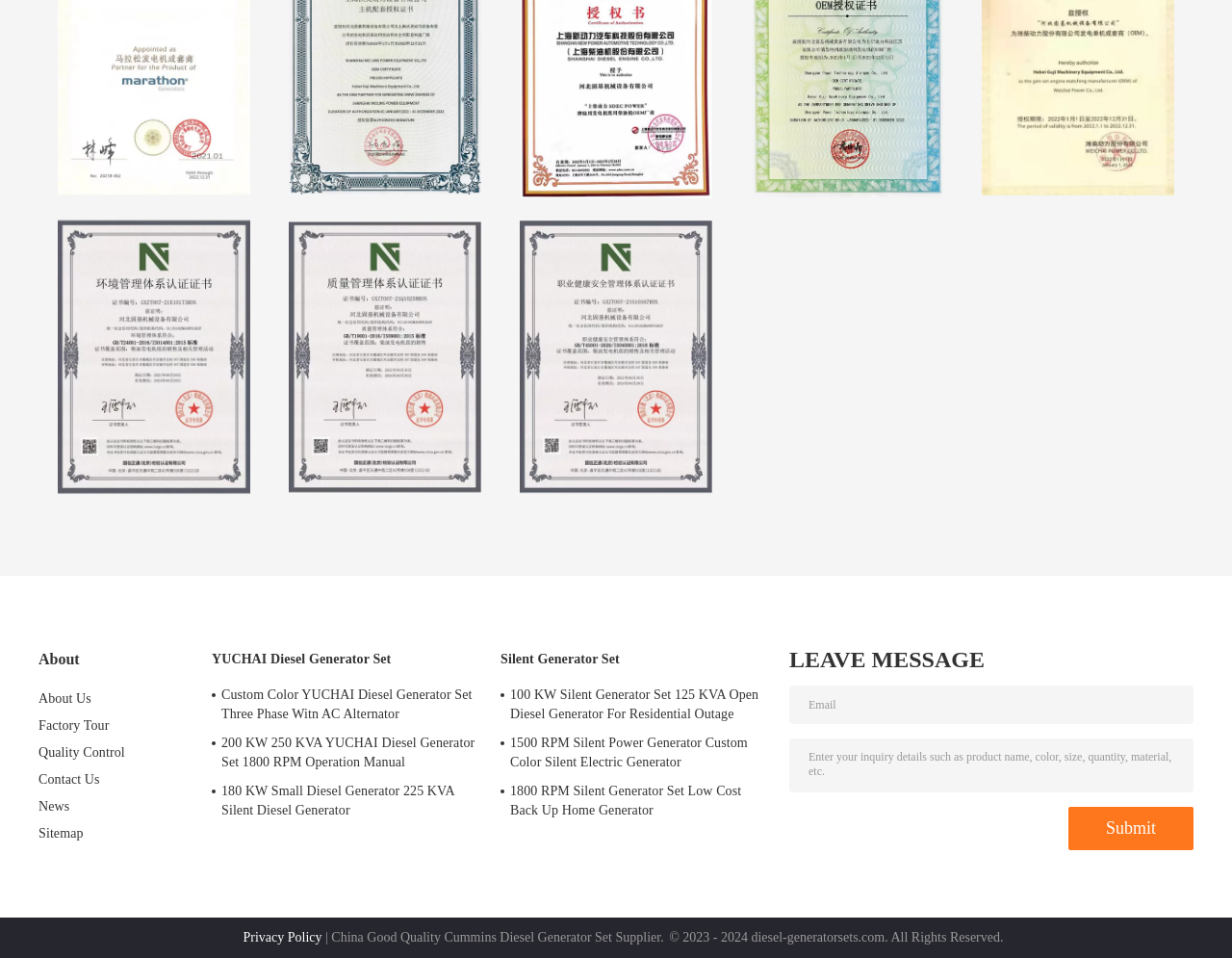Given the element description Sitemap, specify the bounding box coordinates of the corresponding UI element in the format (top-left x, top-left y, bottom-right x, bottom-right y). All values must be between 0 and 1.

[0.031, 0.862, 0.068, 0.877]